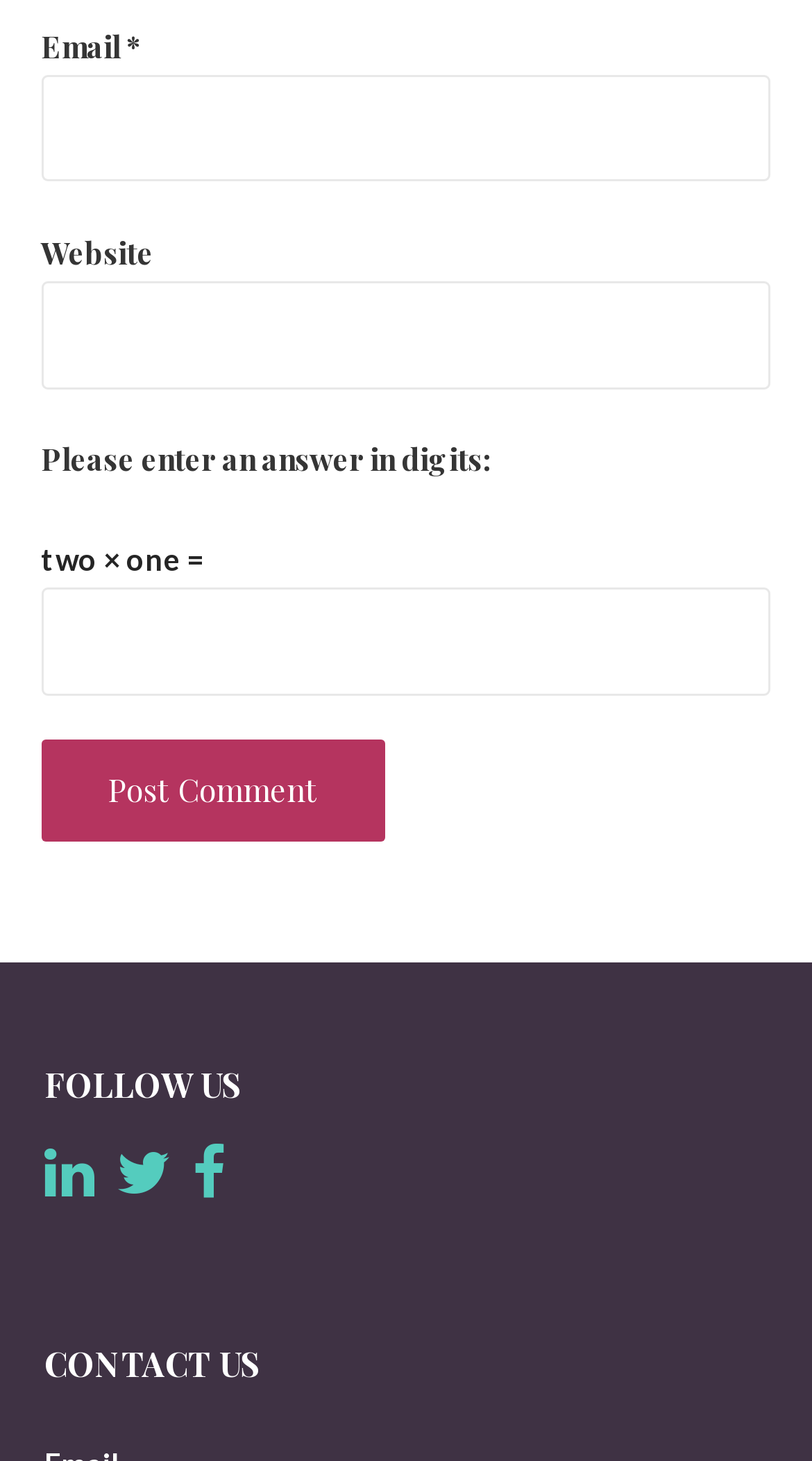What is the mathematical operation in the captcha?
Please provide a comprehensive answer to the question based on the webpage screenshot.

The captcha text 'two × one =' suggests that the user needs to perform a multiplication operation to enter the correct answer in digits.